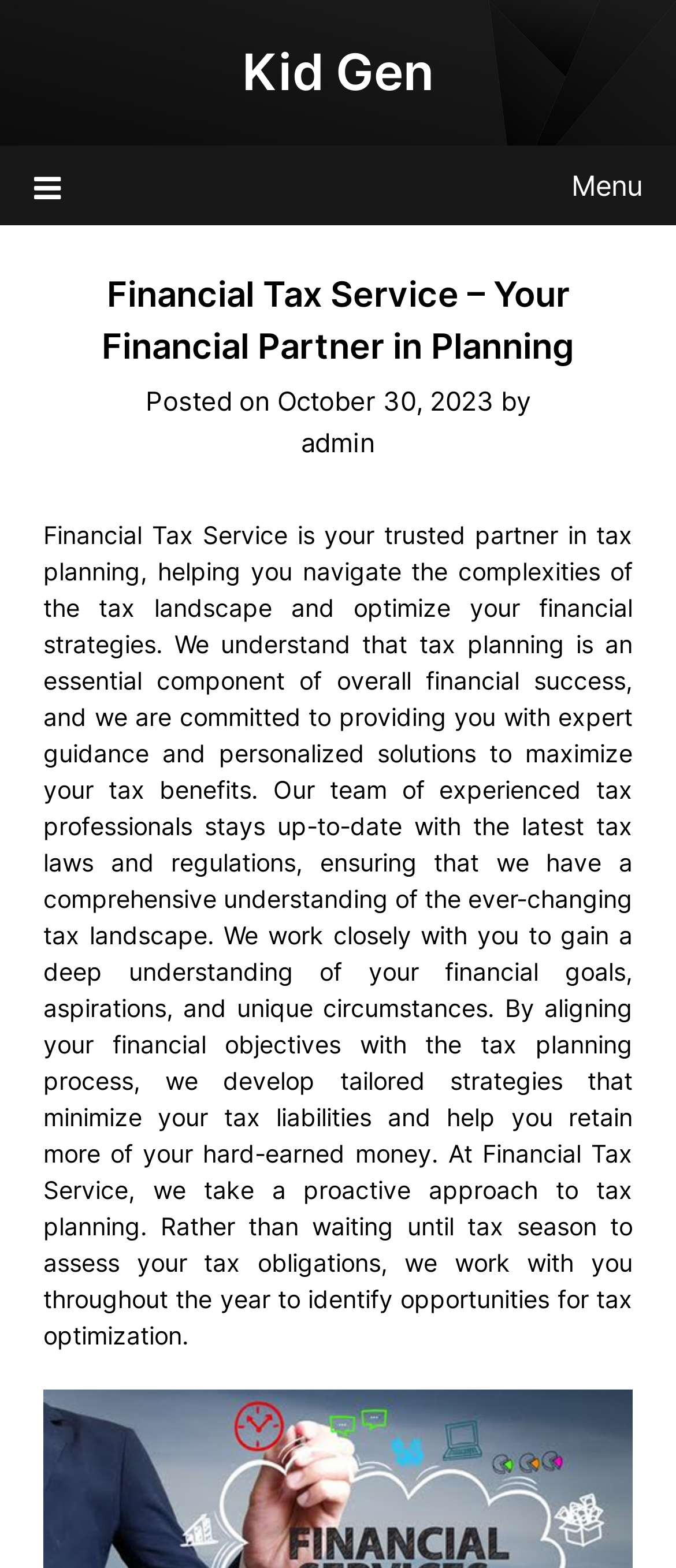What is the purpose of tax planning? Please answer the question using a single word or phrase based on the image.

Optimize financial strategies